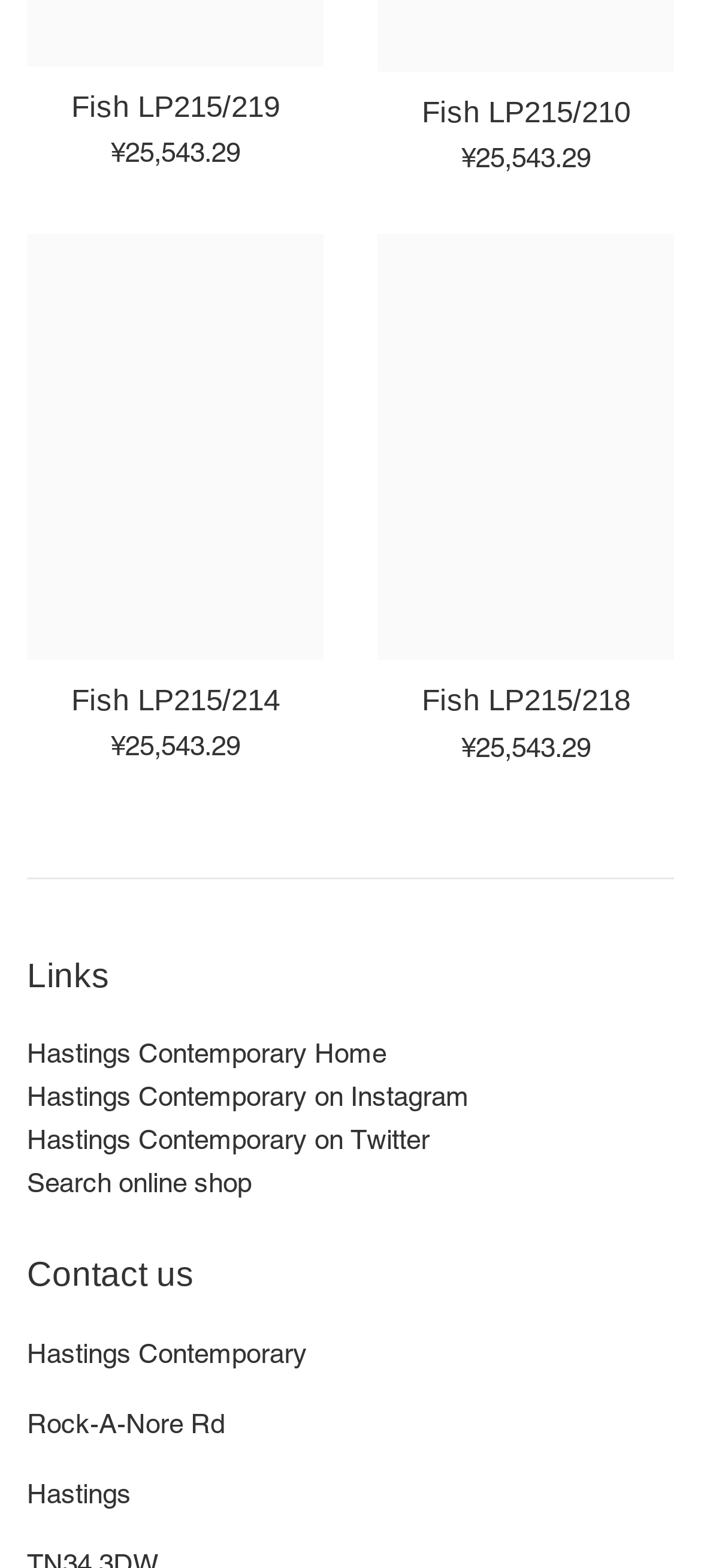Pinpoint the bounding box coordinates of the area that must be clicked to complete this instruction: "View Fish LP215/214 image".

[0.038, 0.149, 0.462, 0.177]